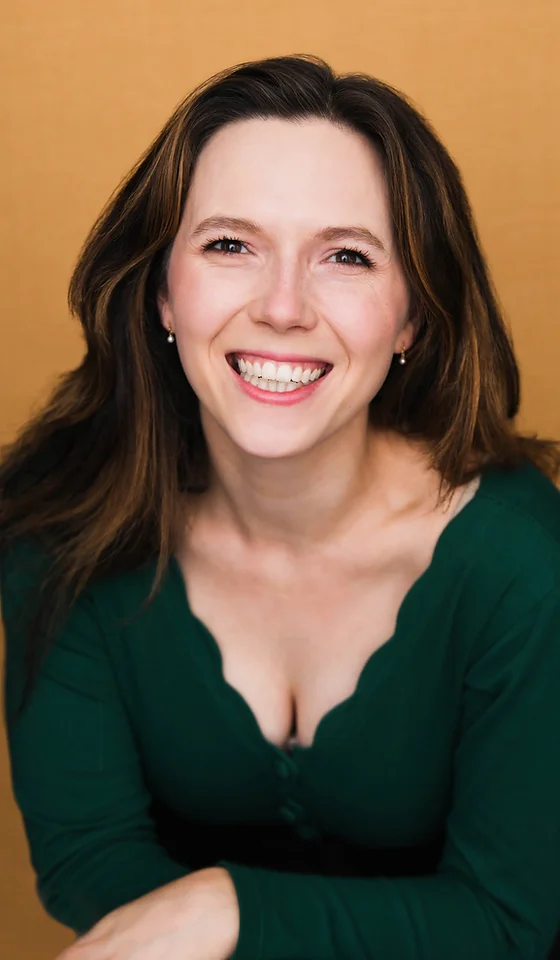What is the shape of the neckline of the woman's top? Analyze the screenshot and reply with just one word or a short phrase.

Scalloped